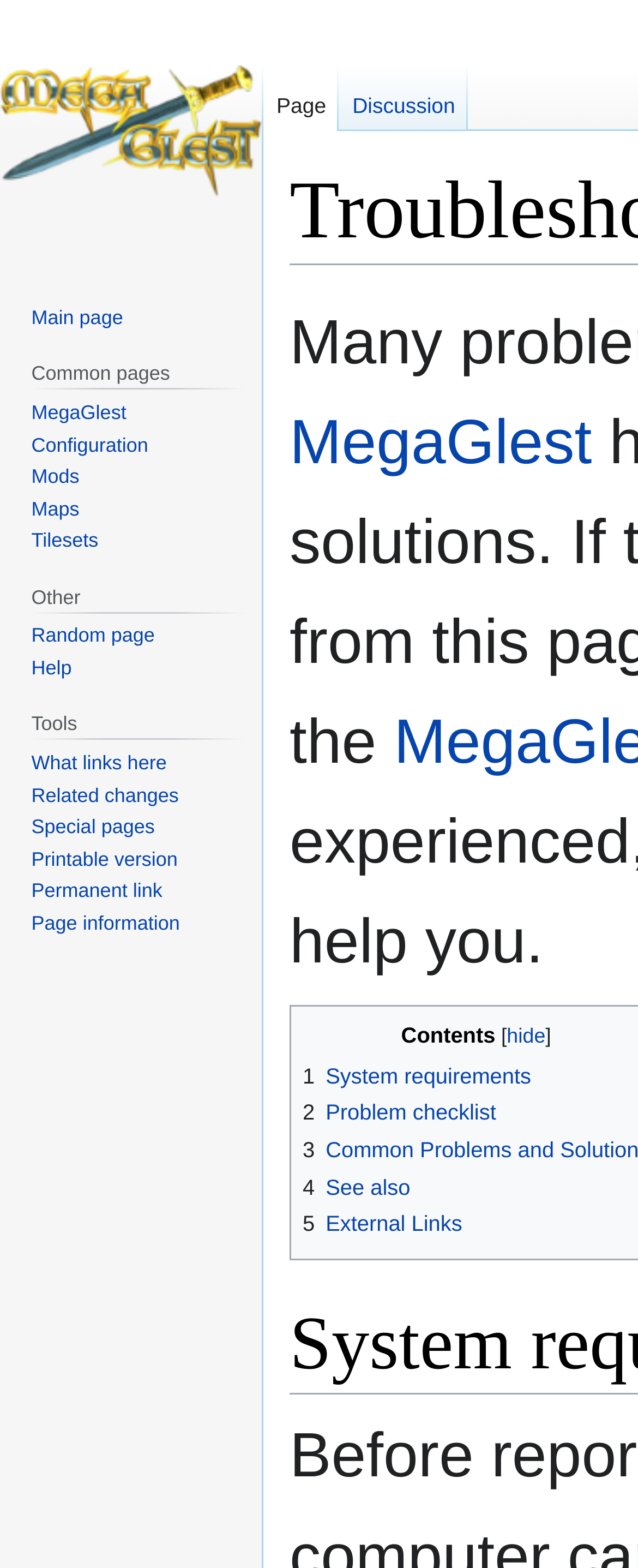How many links are there in the 'Tools' section?
Look at the image and respond with a one-word or short phrase answer.

5